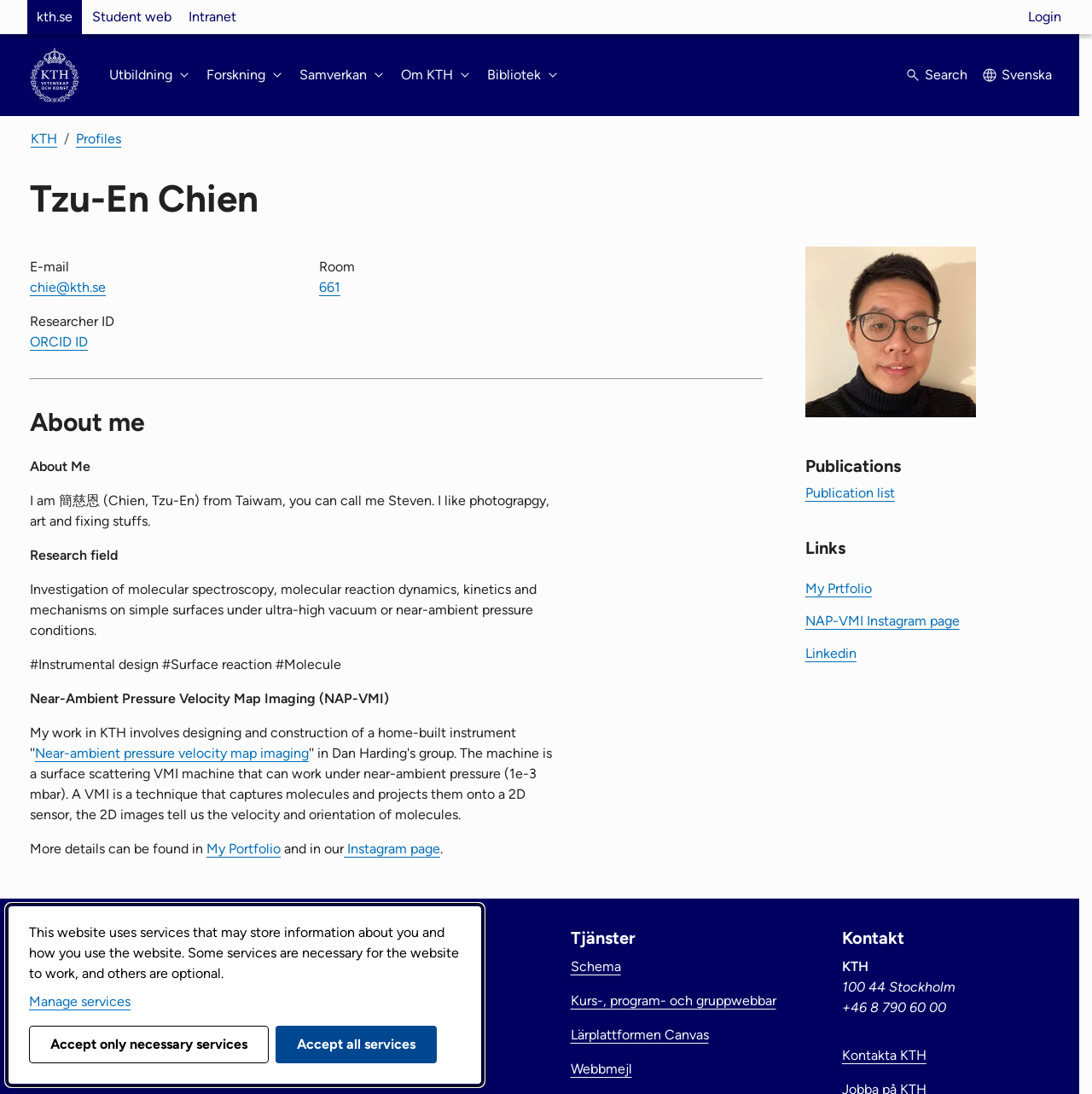Please find the bounding box coordinates of the section that needs to be clicked to achieve this instruction: "Call the company".

None